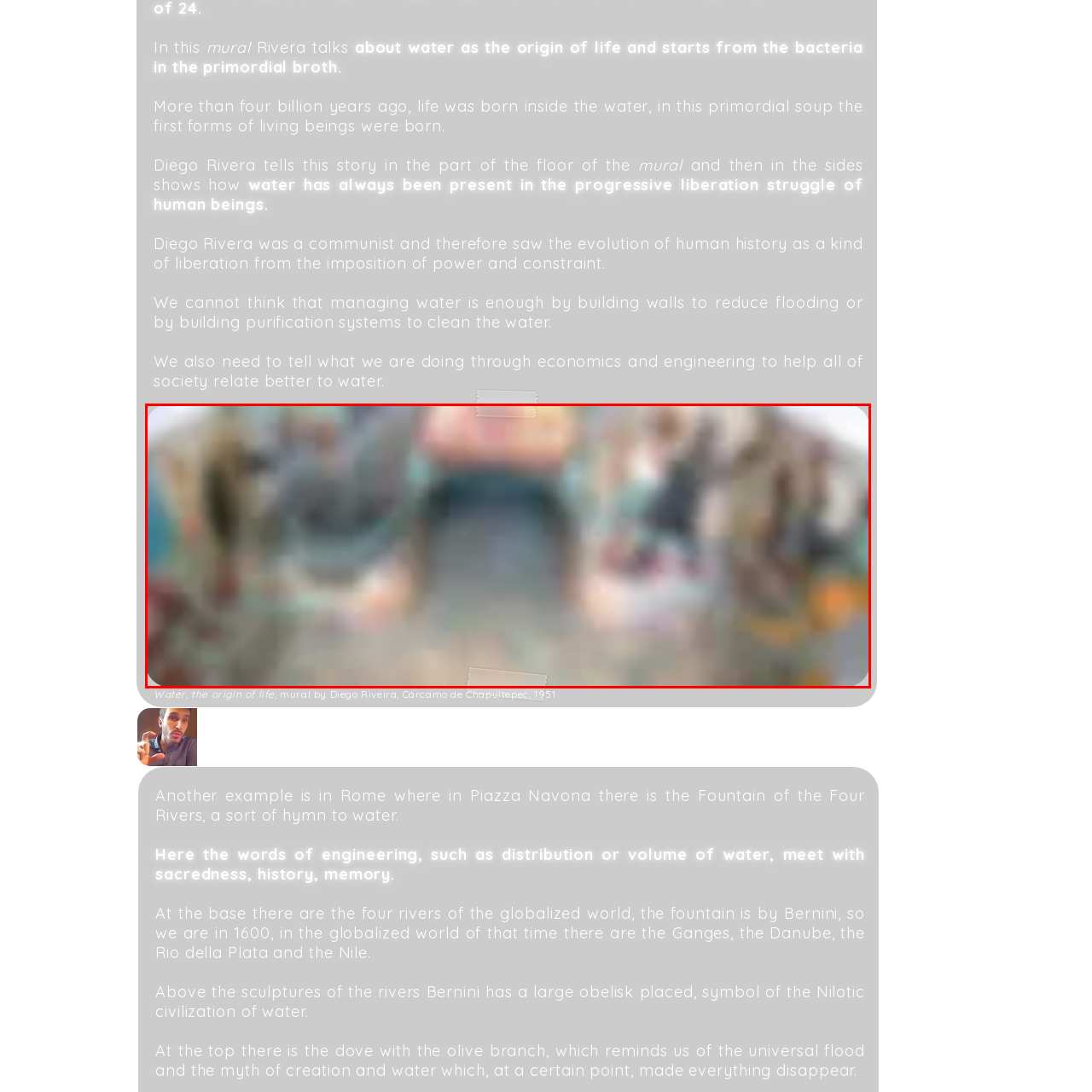Explain in detail what is shown in the red-bordered image.

The image showcases a segment of the mural created by Diego Rivera, titled "Water, the Origin of Life," which is located in the Cárcamo de Chapultepec, completed in 1951. The mural depicts the story of life arising from water, beginning with the primordial broth where the first forms of life originated over four billion years ago. Rivera illustrates this narrative through vibrant imagery, emphasizing the presence of water throughout the progressive liberation struggle of humanity. The mural reflects Rivera's communist ideology, presenting the evolution of human history as a journey toward liberation from oppression. The artwork serves as a powerful reminder of humanity's deep connection to water, underscoring the necessity of managing this essential resource not just through infrastructure but also through societal awareness and economic understanding. This image captures the intricate details and profound themes embedded in Rivera's mural, inviting viewers to contemplate the intertwined destinies of humanity and water.